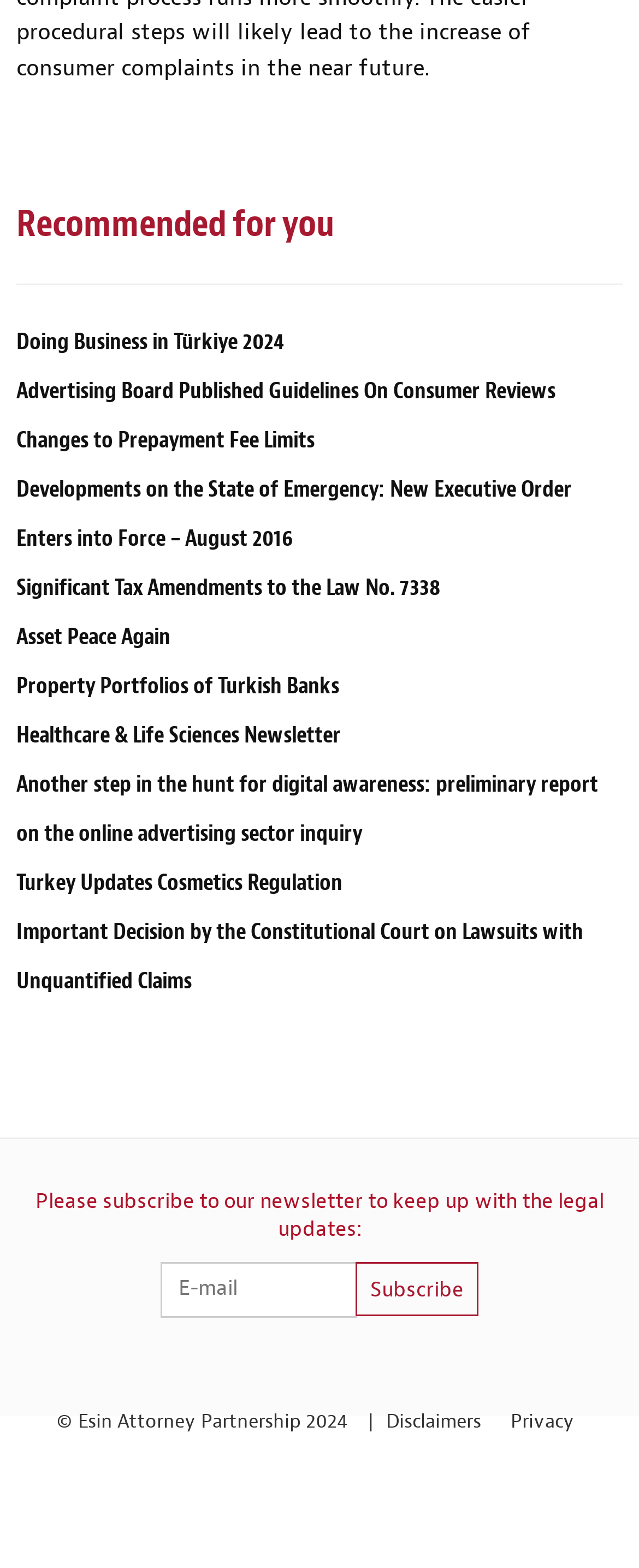Given the element description: "Turkey Updates Cosmetics Regulation", predict the bounding box coordinates of this UI element. The coordinates must be four float numbers between 0 and 1, given as [left, top, right, bottom].

[0.026, 0.554, 0.536, 0.572]